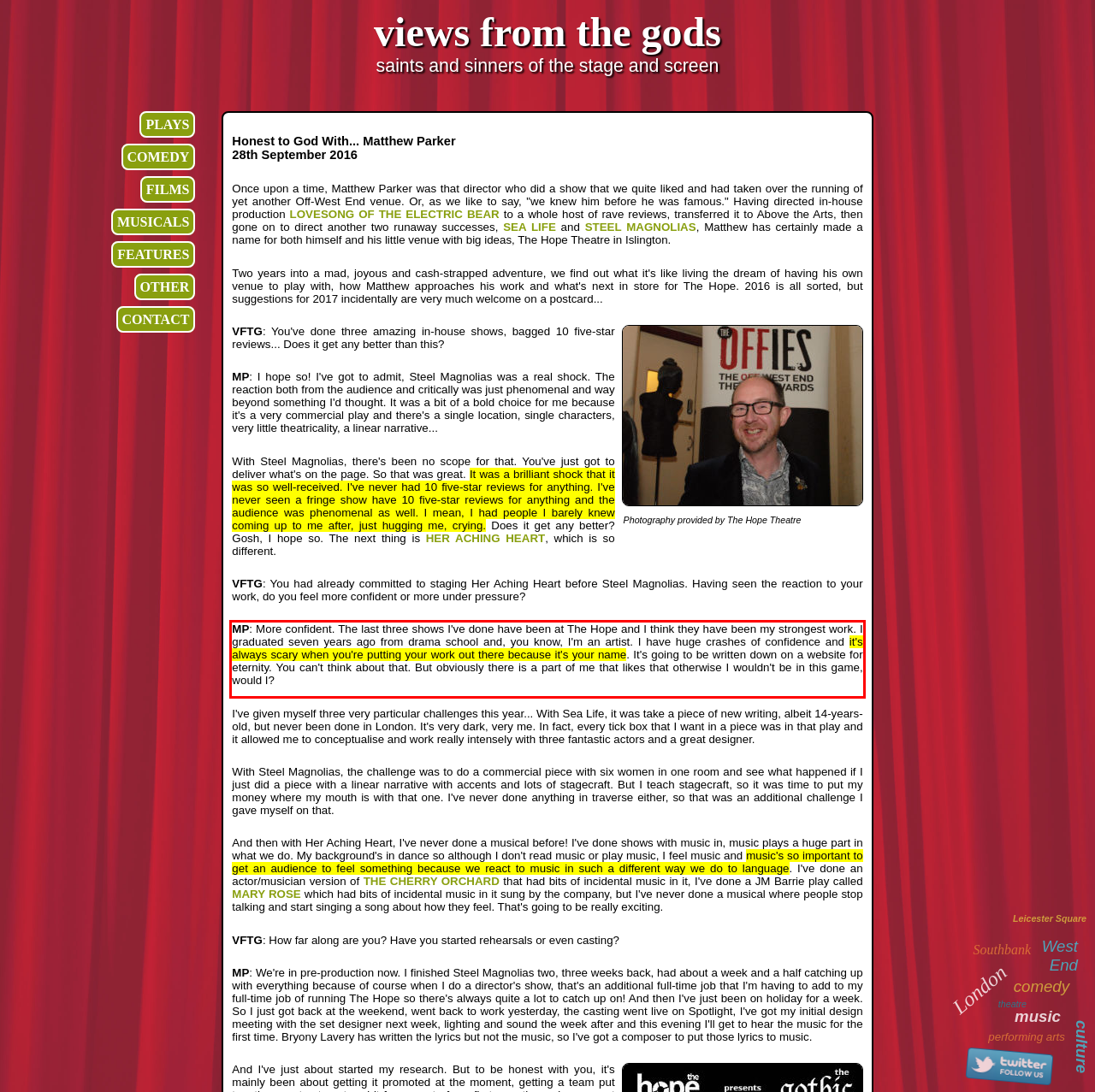Identify the text inside the red bounding box in the provided webpage screenshot and transcribe it.

MP: More confident. The last three shows I've done have been at The Hope and I think they have been my strongest work. I graduated seven years ago from drama school and, you know, I'm an artist. I have huge crashes of confidence and it's always scary when you're putting your work out there because it's your name. It's going to be written down on a website for eternity. You can't think about that. But obviously there is a part of me that likes that otherwise I wouldn't be in this game, would I?